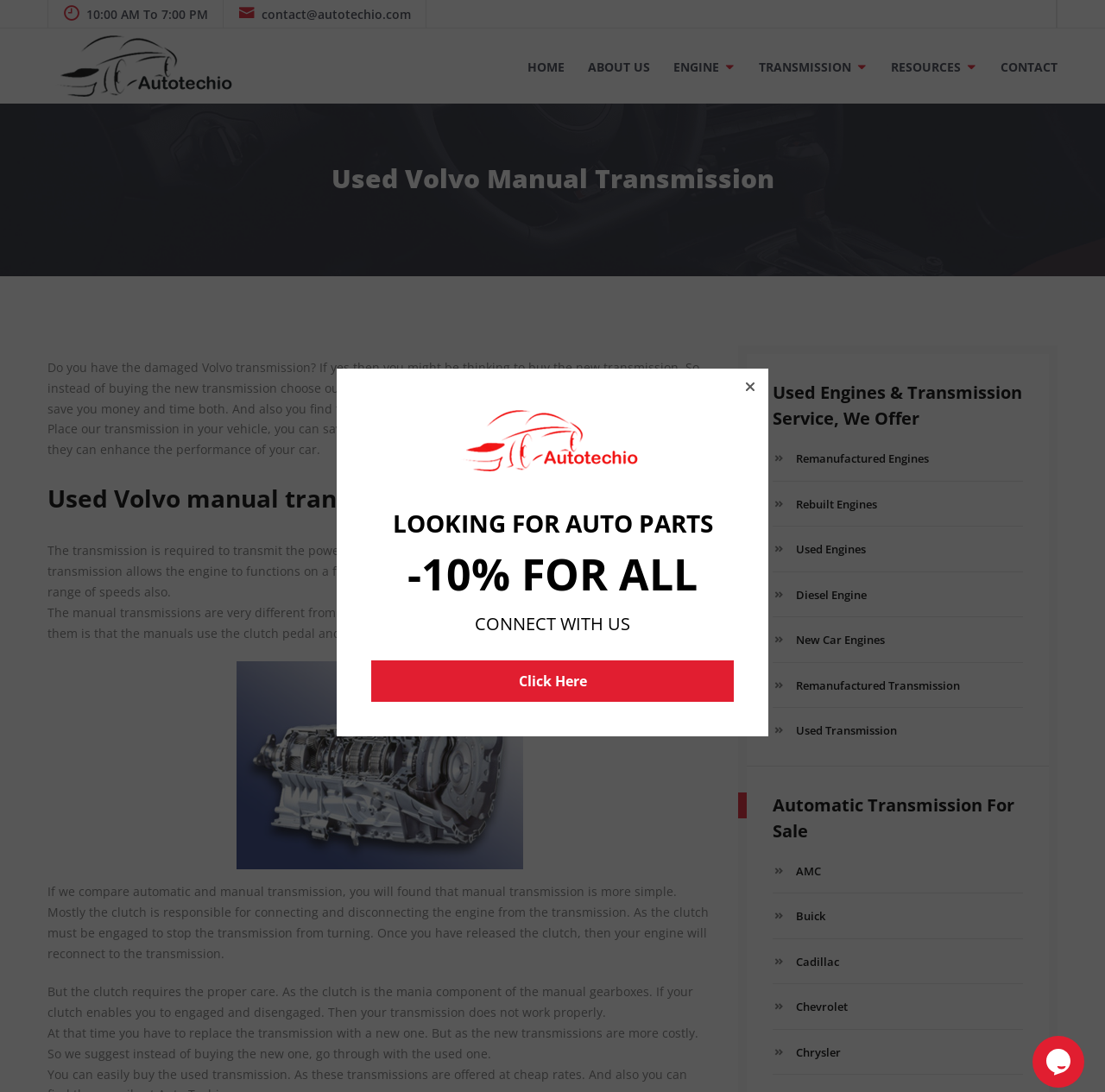Locate the bounding box coordinates of the area that needs to be clicked to fulfill the following instruction: "Click the 'Click Here' button". The coordinates should be in the format of four float numbers between 0 and 1, namely [left, top, right, bottom].

[0.336, 0.604, 0.664, 0.642]